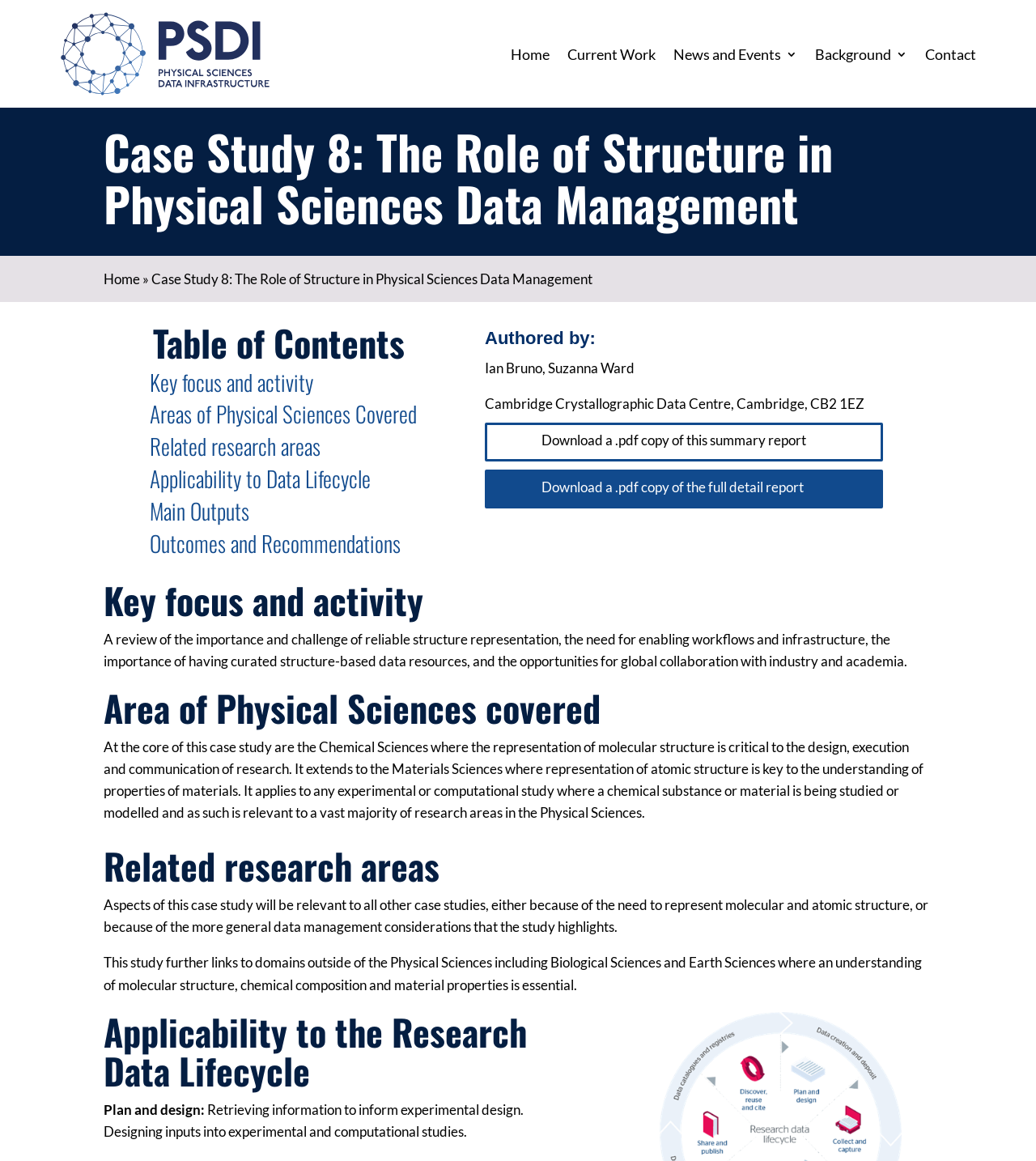Determine the bounding box coordinates for the area that needs to be clicked to fulfill this task: "View the 'Key focus and activity' section". The coordinates must be given as four float numbers between 0 and 1, i.e., [left, top, right, bottom].

[0.145, 0.315, 0.302, 0.343]